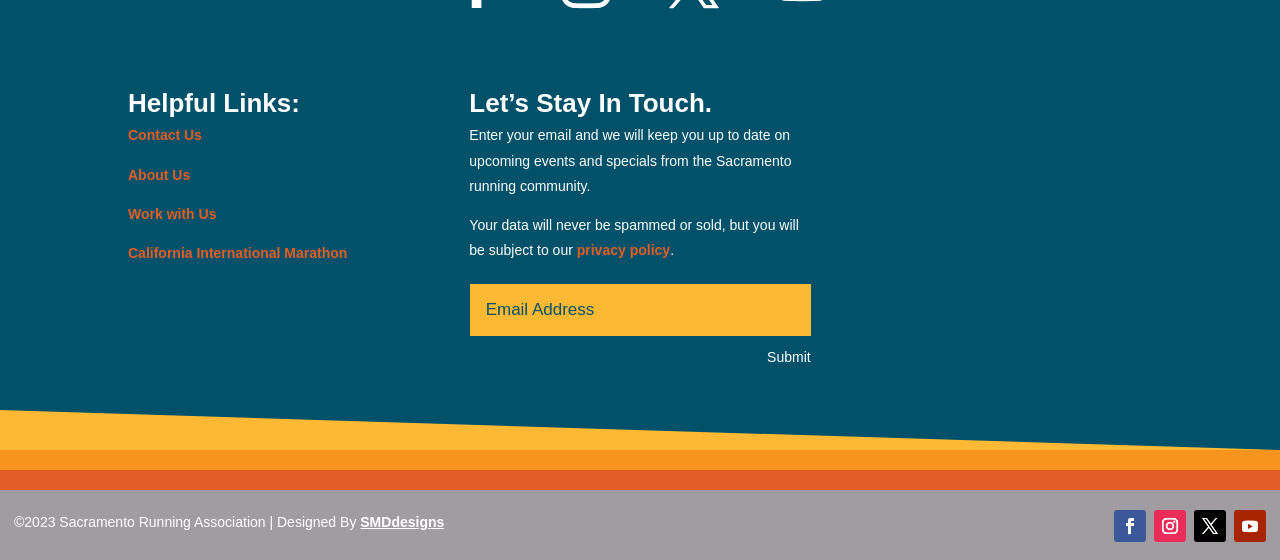Respond to the following question using a concise word or phrase: 
How many social media links are at the bottom of the page?

4